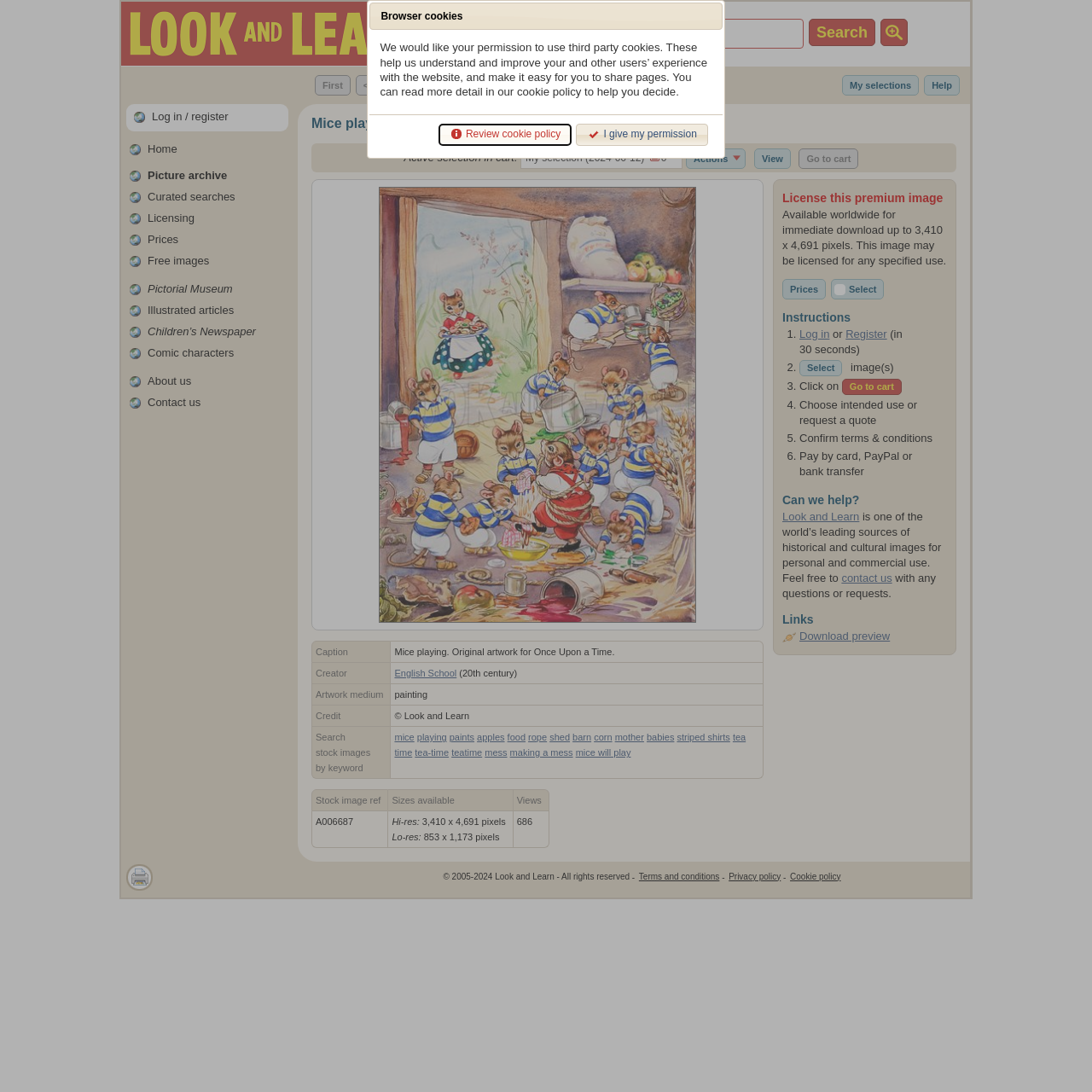What is the theme of the image?
Give a detailed and exhaustive answer to the question.

The theme of the image is 'mice playing' which is obtained from the keywords associated with the image, such as 'mice', 'playing', 'paints', 'apples', etc.